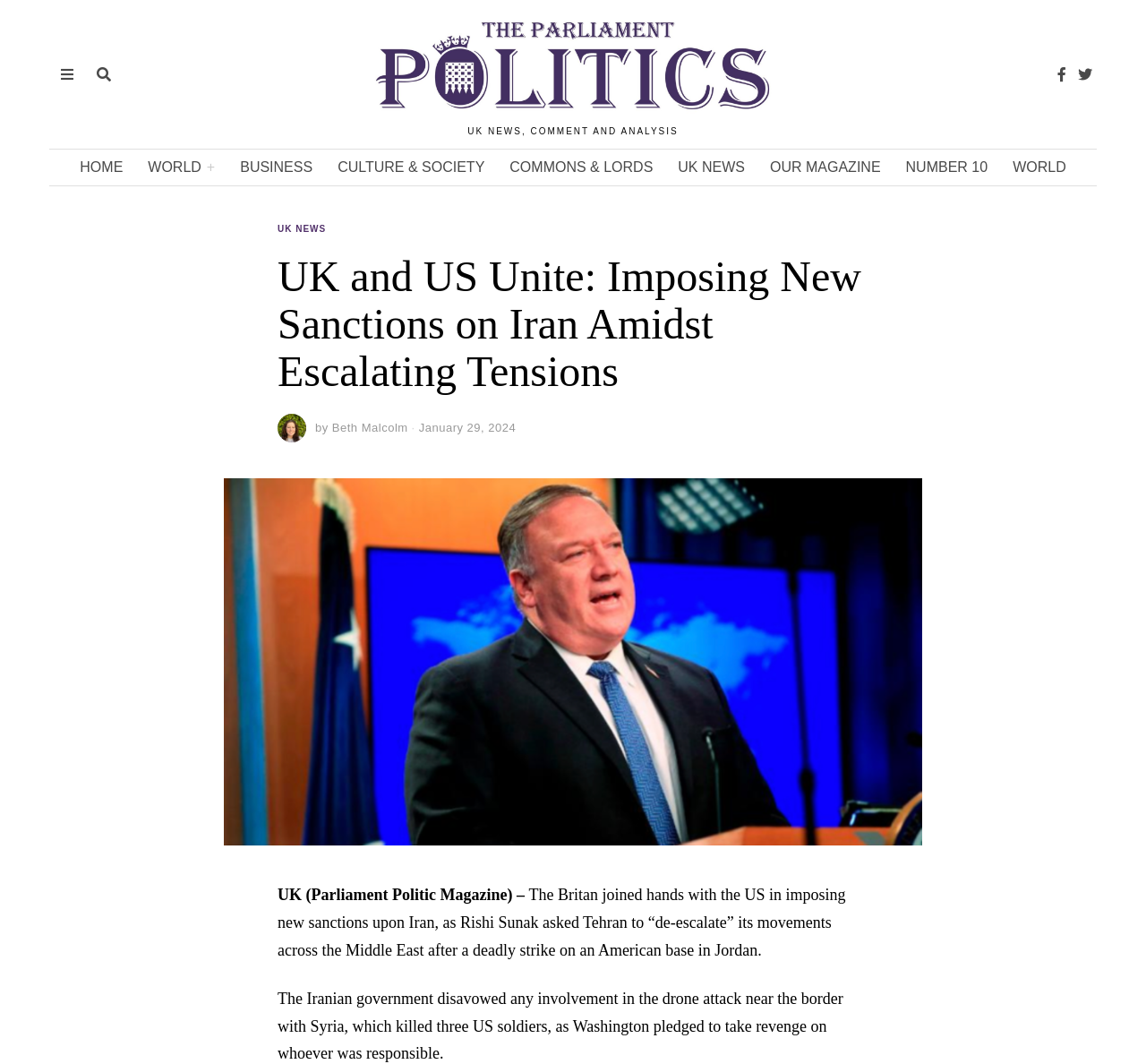Please provide a detailed answer to the question below by examining the image:
What is the category of the news article?

The category of the news article is UK NEWS, as indicated by the link 'UK NEWS' in the article header and the navigation menu.